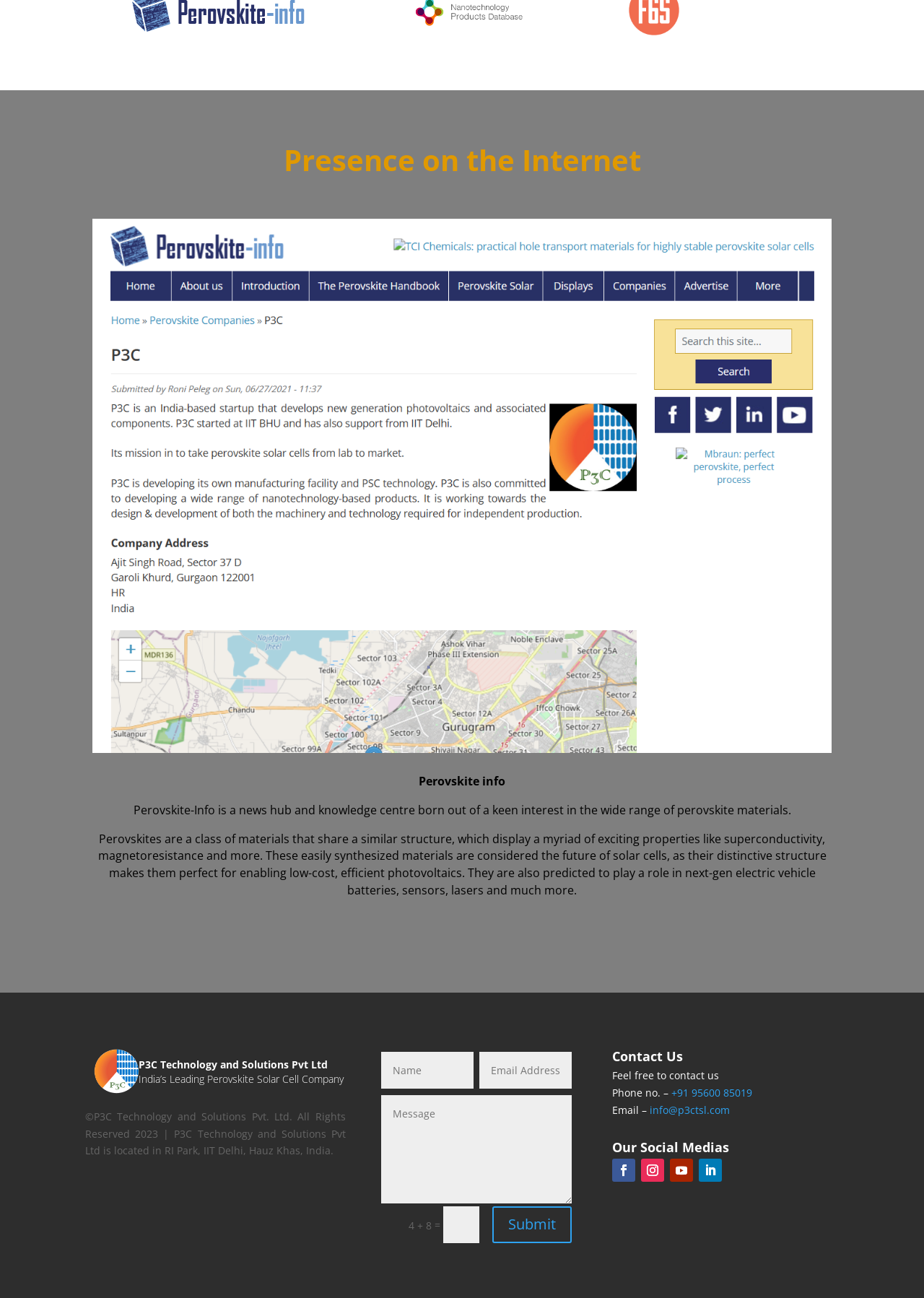Extract the bounding box coordinates for the UI element described by the text: "name="et_pb_contact_name_0" placeholder="Name"". The coordinates should be in the form of [left, top, right, bottom] with values between 0 and 1.

[0.413, 0.811, 0.513, 0.839]